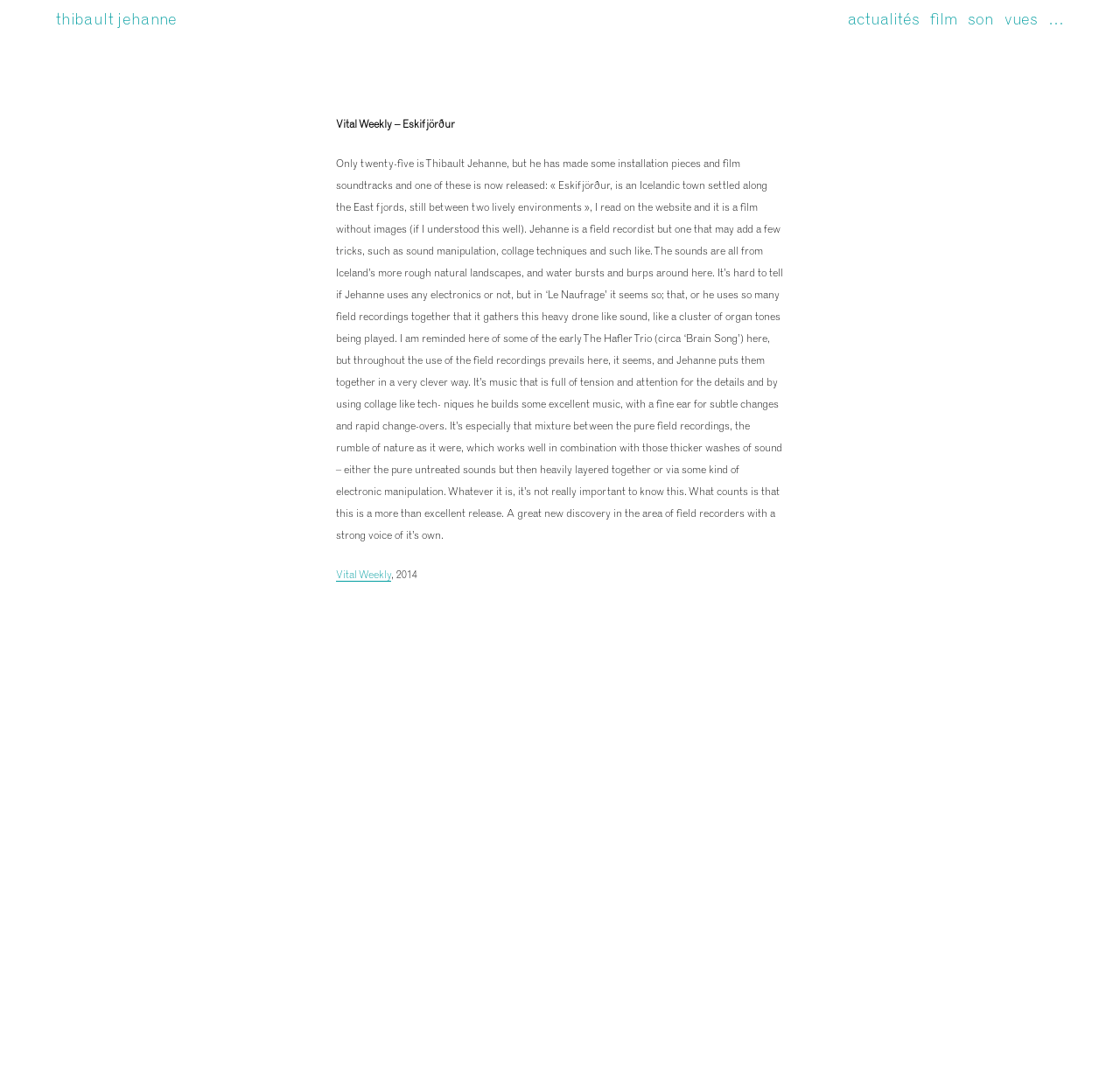Answer the question below with a single word or a brief phrase: 
What is the year of the review?

2014